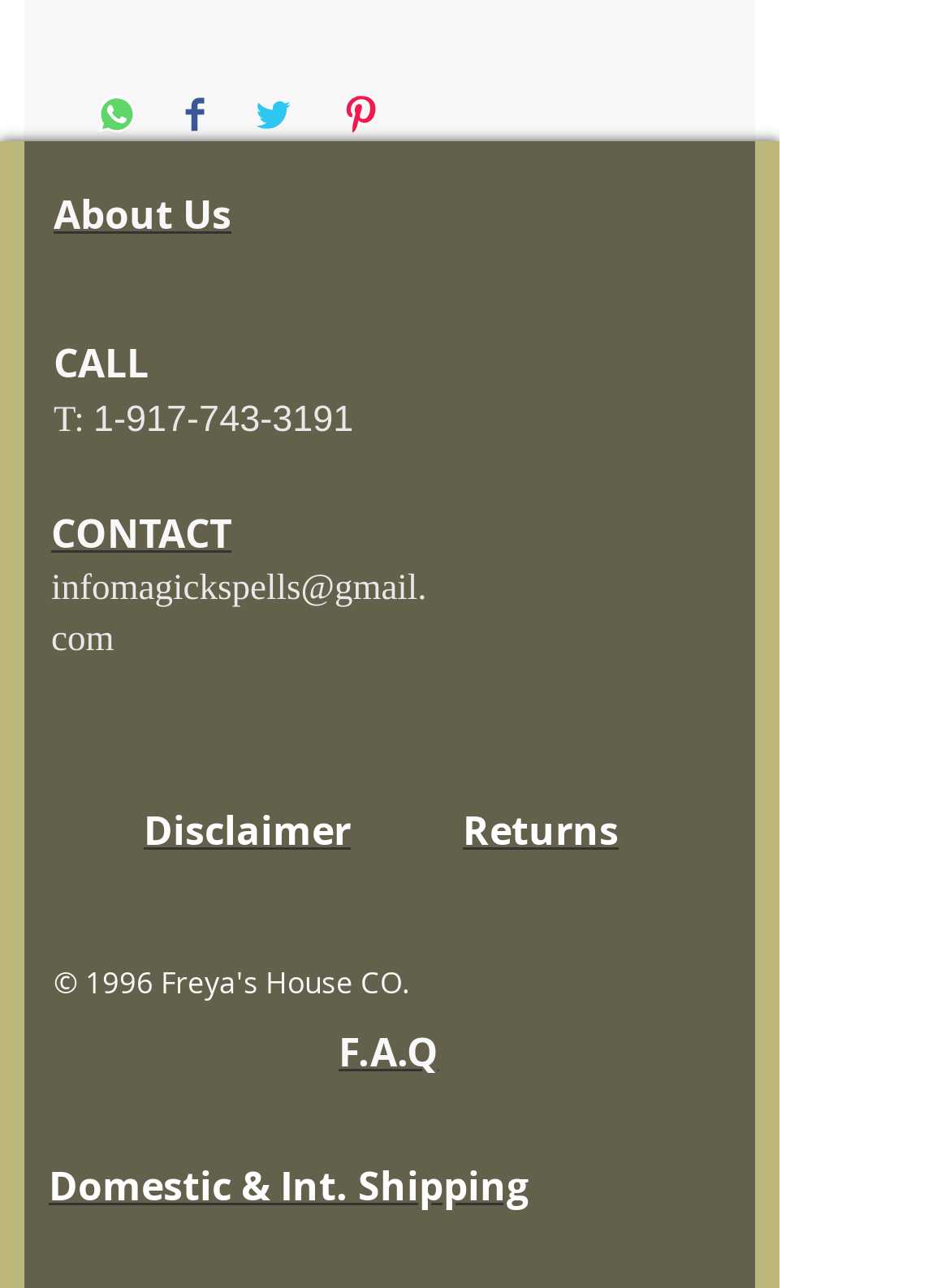Can you find the bounding box coordinates for the UI element given this description: "​About Us"? Provide the coordinates as four float numbers between 0 and 1: [left, top, right, bottom].

[0.056, 0.155, 0.244, 0.185]